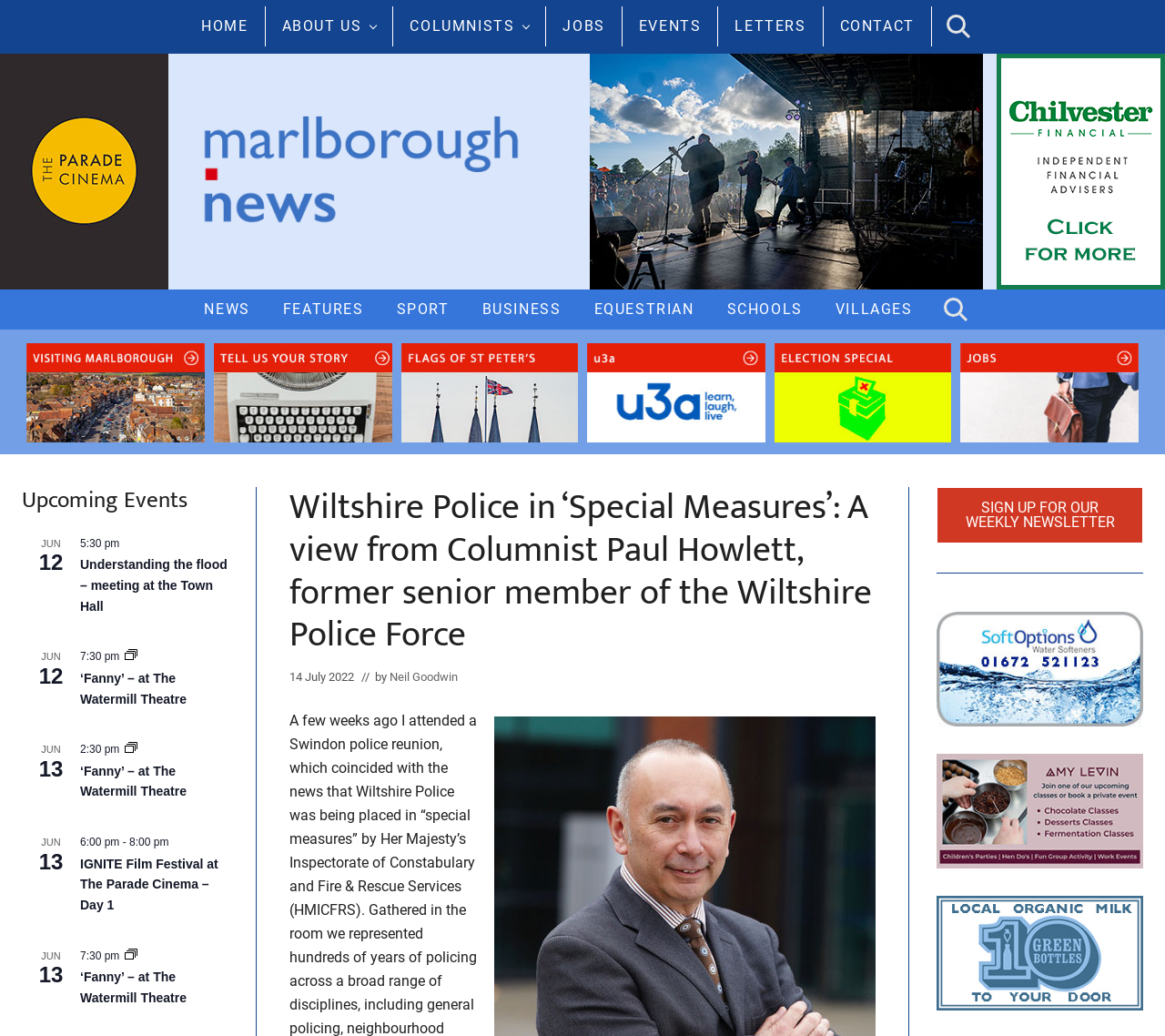Identify the bounding box coordinates for the element that needs to be clicked to fulfill this instruction: "Click on the 'HOME' link". Provide the coordinates in the format of four float numbers between 0 and 1: [left, top, right, bottom].

[0.159, 0.006, 0.228, 0.045]